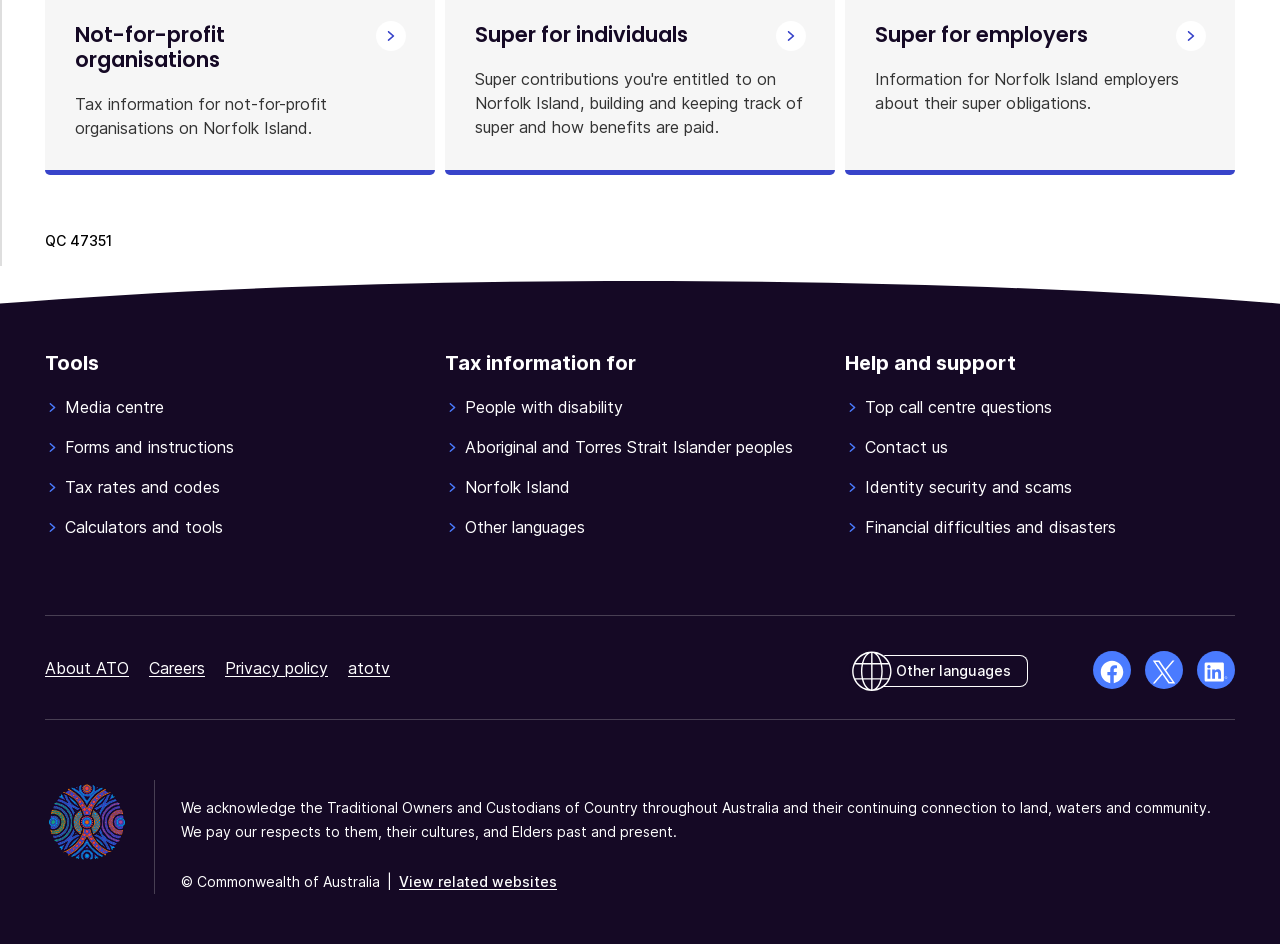Identify the bounding box of the UI element described as follows: "People with disability". Provide the coordinates as four float numbers in the range of 0 to 1 [left, top, right, bottom].

[0.348, 0.418, 0.652, 0.444]